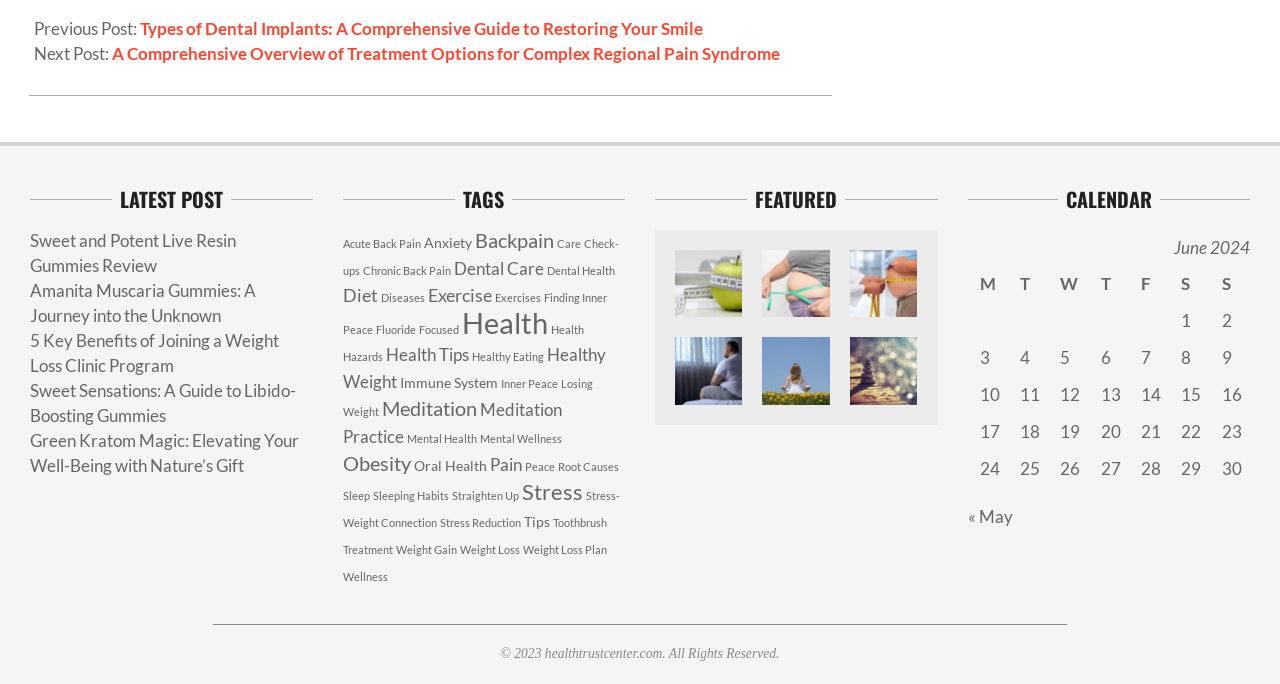How many items are listed under the 'Dental Care' tag?
Give a detailed explanation using the information visible in the image.

In the 'TAGS' section, the link 'Dental Care (3 items)' indicates that there are 3 items listed under this tag.